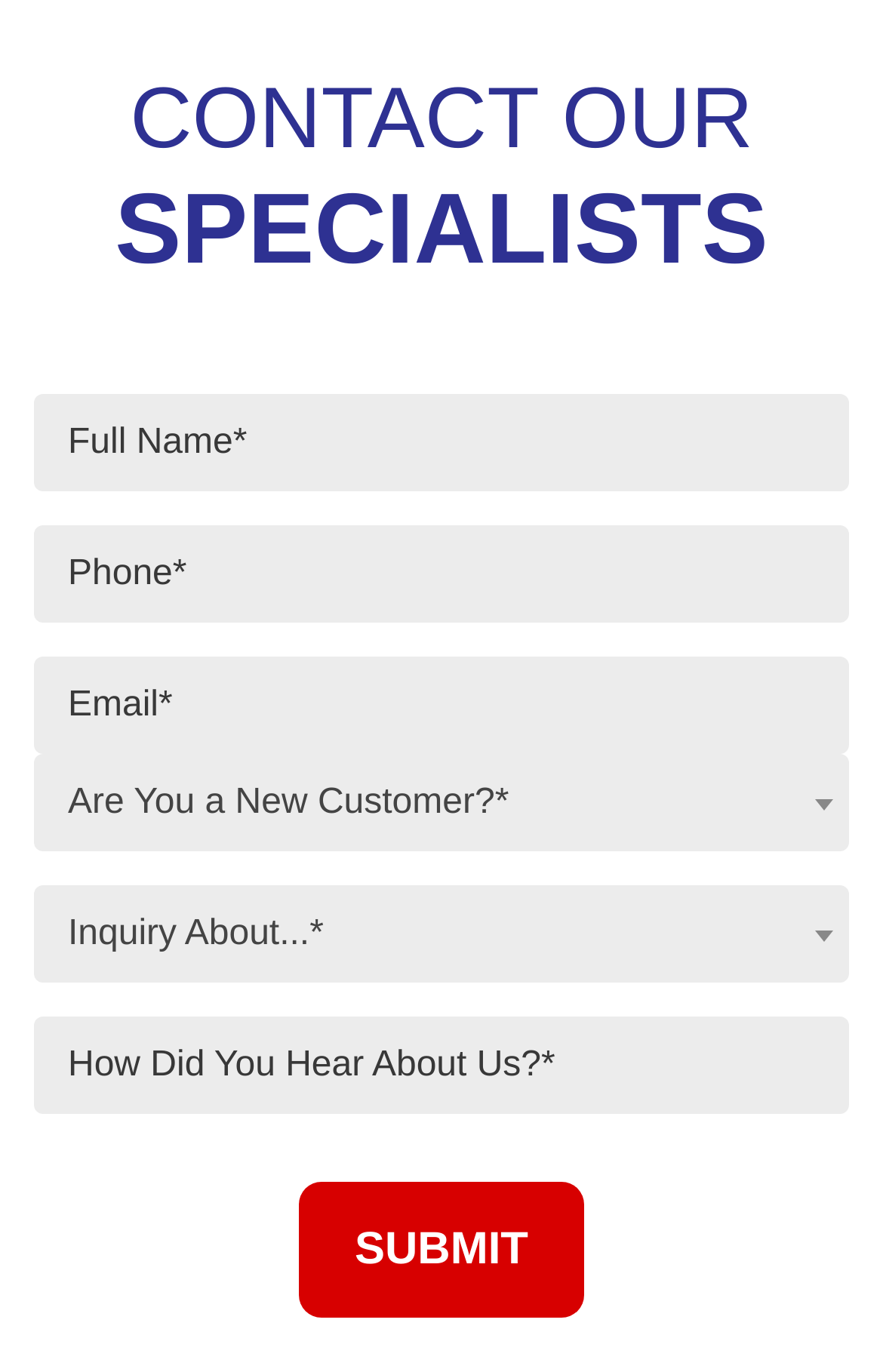Refer to the screenshot and give an in-depth answer to this question: What is the purpose of the form on this webpage?

The form on this webpage is used to contact specialists, as indicated by the heading 'CONTACT OUR SPECIALISTS' above the form. The form contains fields for full name, phone, email, and other information, and a submit button to send the inquiry.